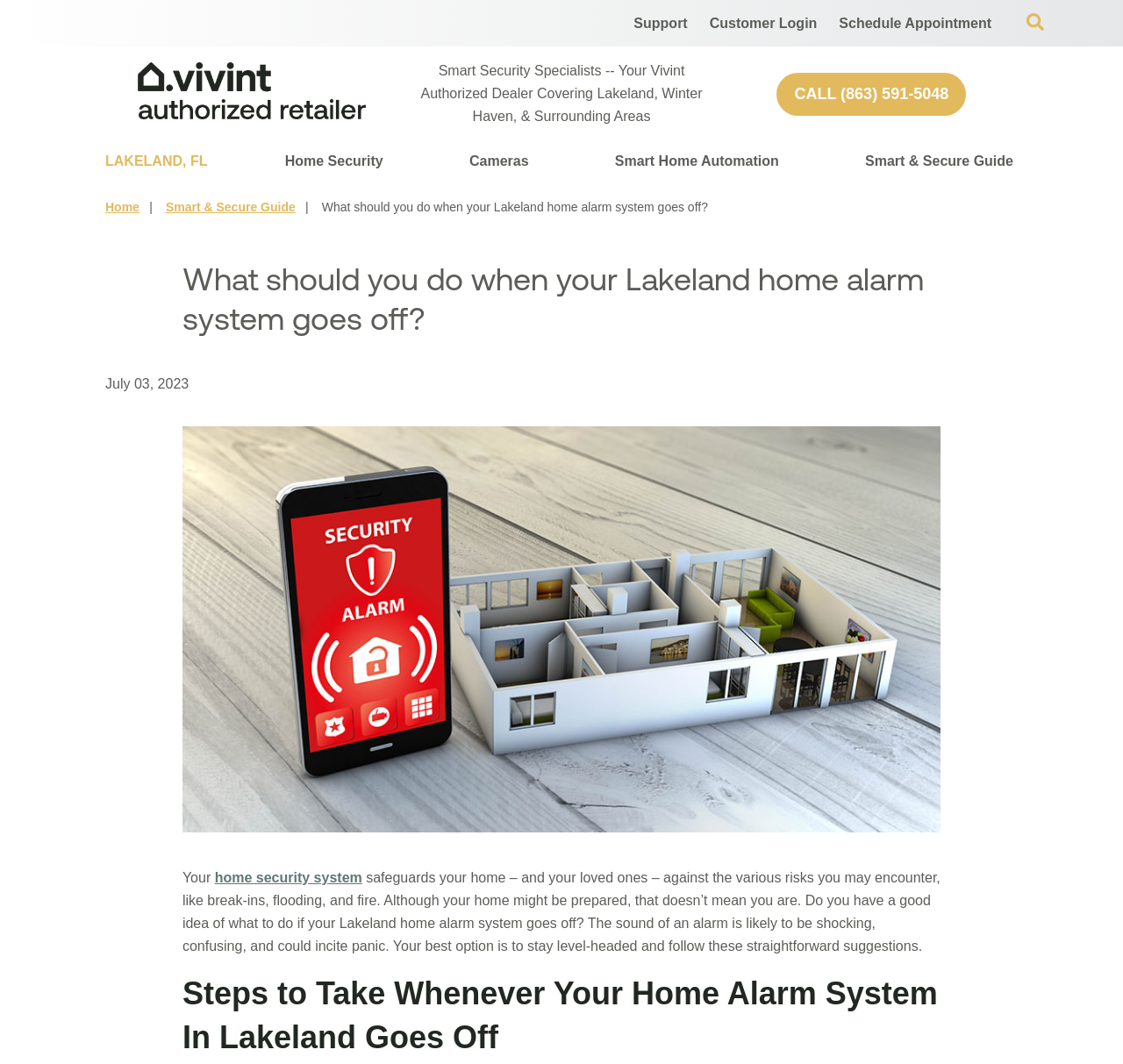Locate and extract the headline of this webpage.

What should you do when your Lakeland home alarm system goes off?